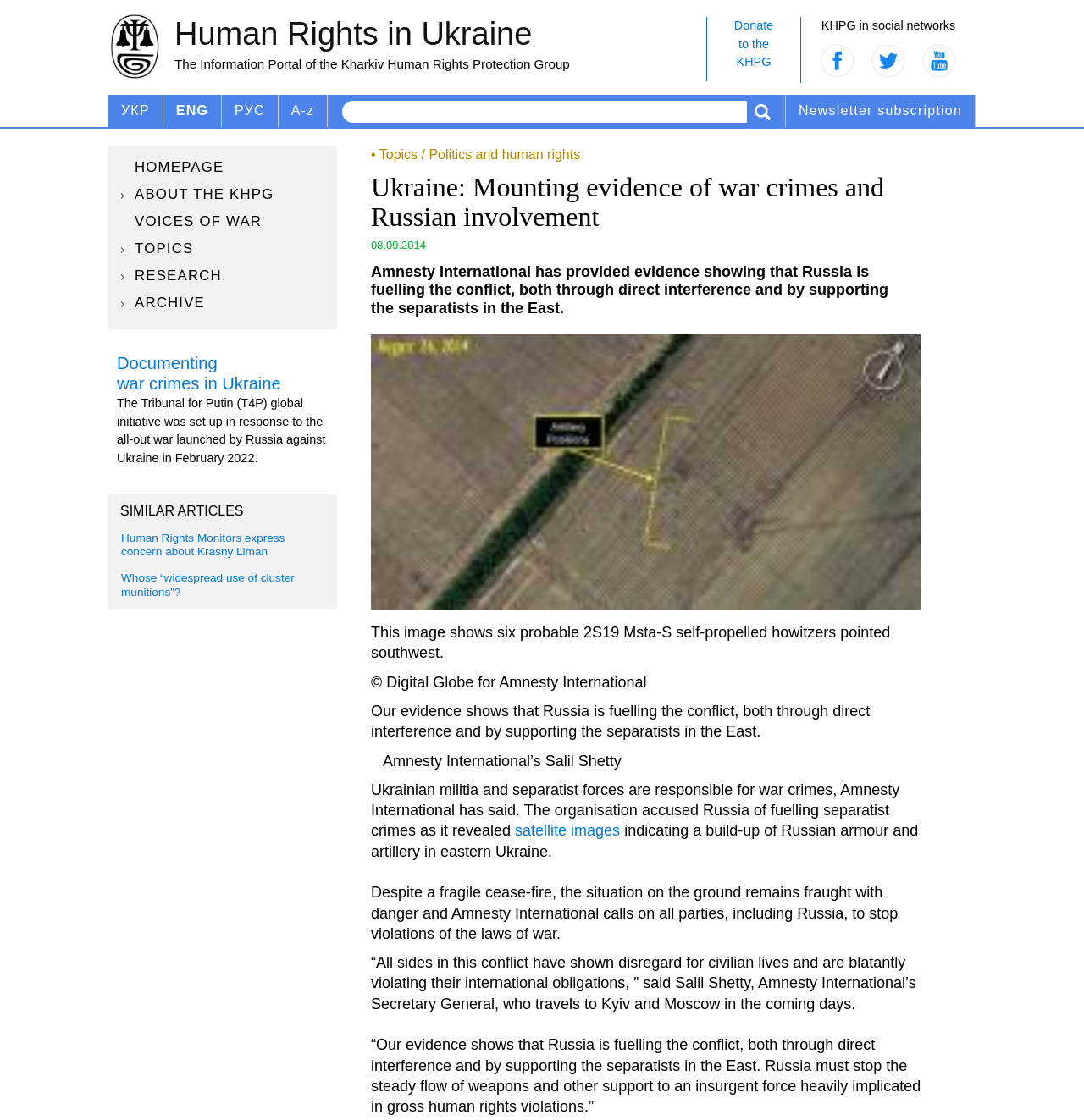Describe the webpage meticulously, covering all significant aspects.

This webpage is about Ukraine and the conflict with Russia. At the top, there are social media links, including Facebook, Twitter, and YouTube, accompanied by their respective icons. Below these links, there is a donation link to the Kharkiv Human Rights Protection Group (KHPG). 

To the left, there is a menu with links to different sections of the website, including the homepage, about the KHPG, voices of war, topics, research, and archive. 

The main content of the webpage is an article about the conflict in Ukraine, with a heading "Ukraine: Mounting evidence of war crimes and Russian involvement". The article is dated 08.09.2014 and has an image related to the conflict. The text describes how Amnesty International has provided evidence showing that Russia is fuelling the conflict, both through direct interference and by supporting the separatists in the East. 

There are several paragraphs of text, including quotes from Salil Shetty, Amnesty International's Secretary General. The article also mentions that Ukrainian militia and separatist forces are responsible for war crimes and that Russia is fuelling separatist crimes. 

At the bottom of the article, there are links to similar articles, including "Human Rights Monitors express concern about Krasny Liman" and "Whose “widespread use of cluster munitions”?"